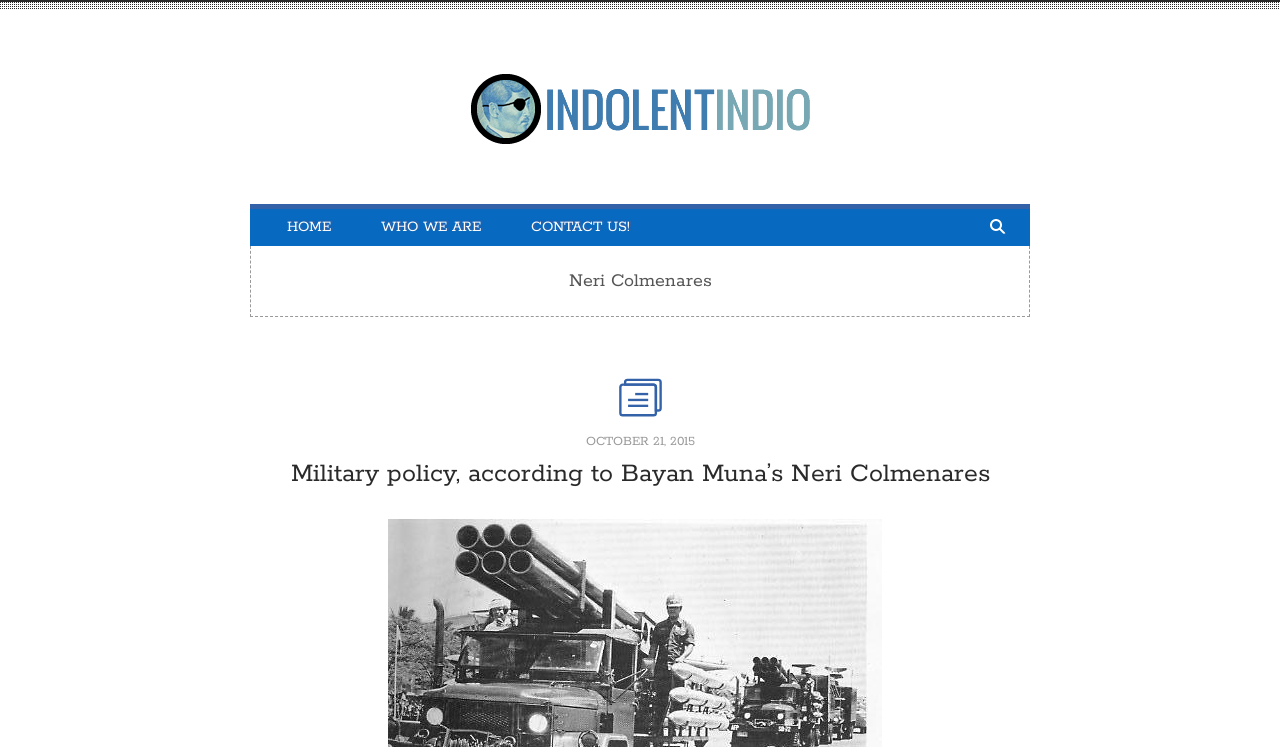Answer succinctly with a single word or phrase:
What is the date mentioned in the article?

OCTOBER 21, 2015